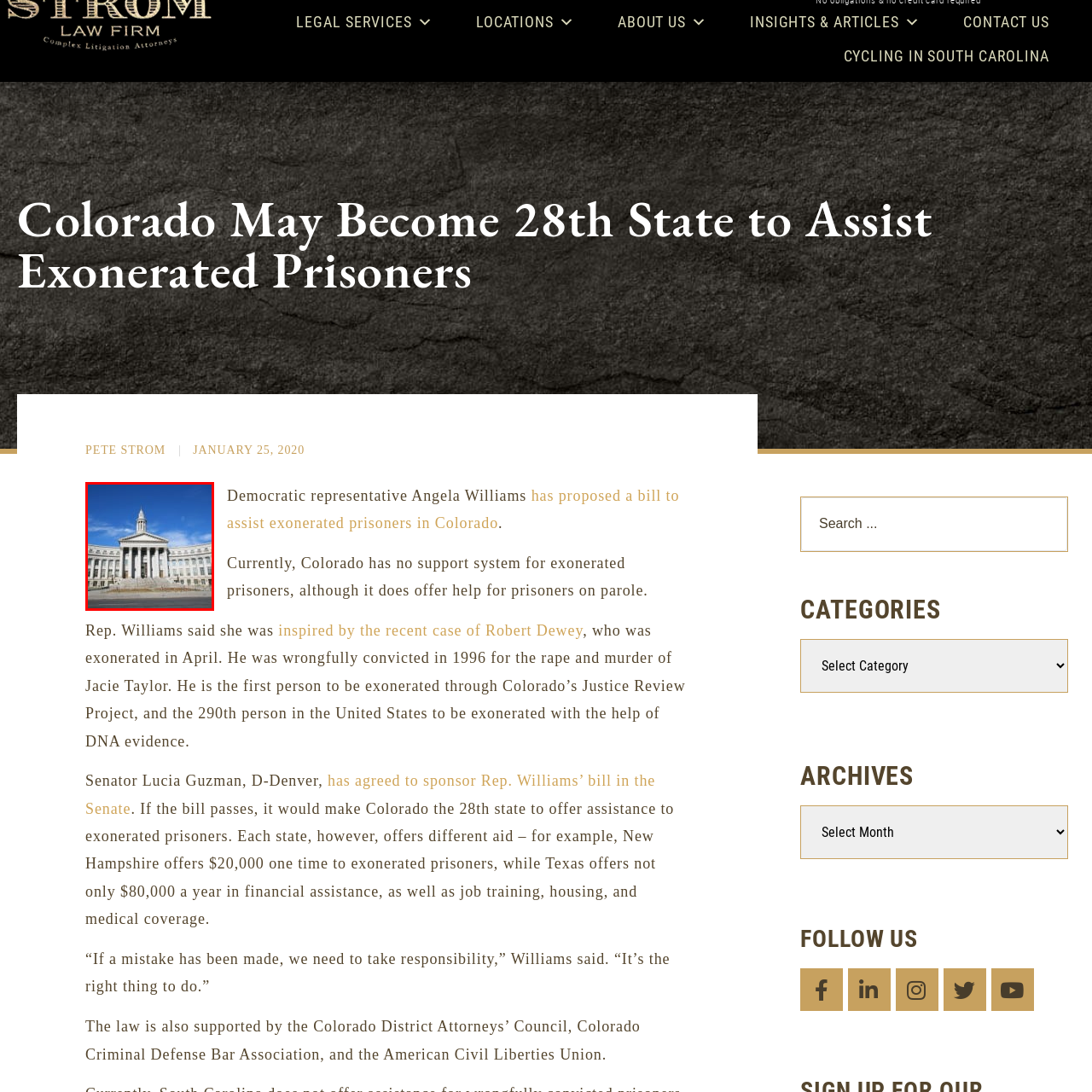View the part of the image surrounded by red, What is the significance of this location in Colorado? Respond with a concise word or phrase.

Legislative efforts